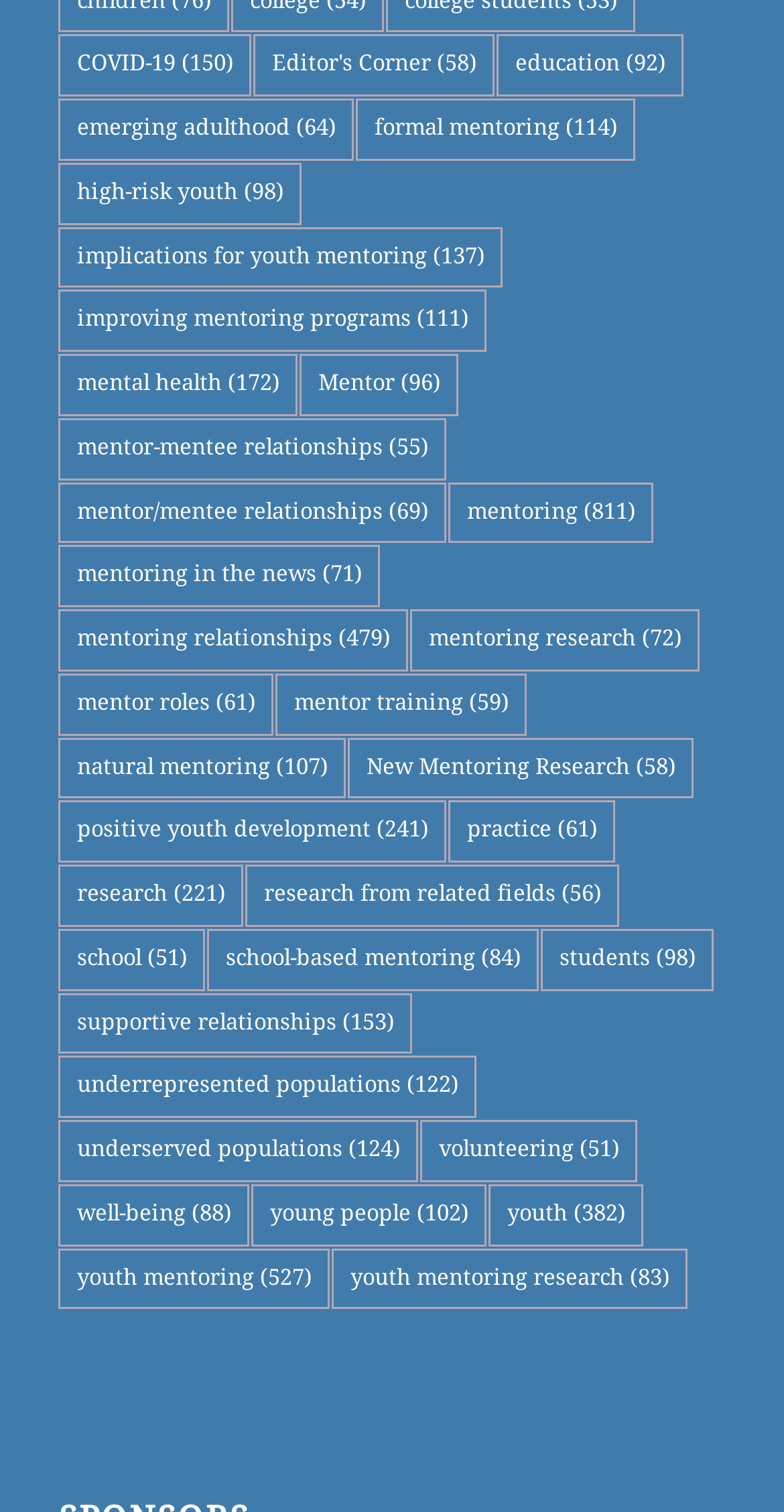Reply to the question with a single word or phrase:
How many items are related to 'youth mentoring'?

527